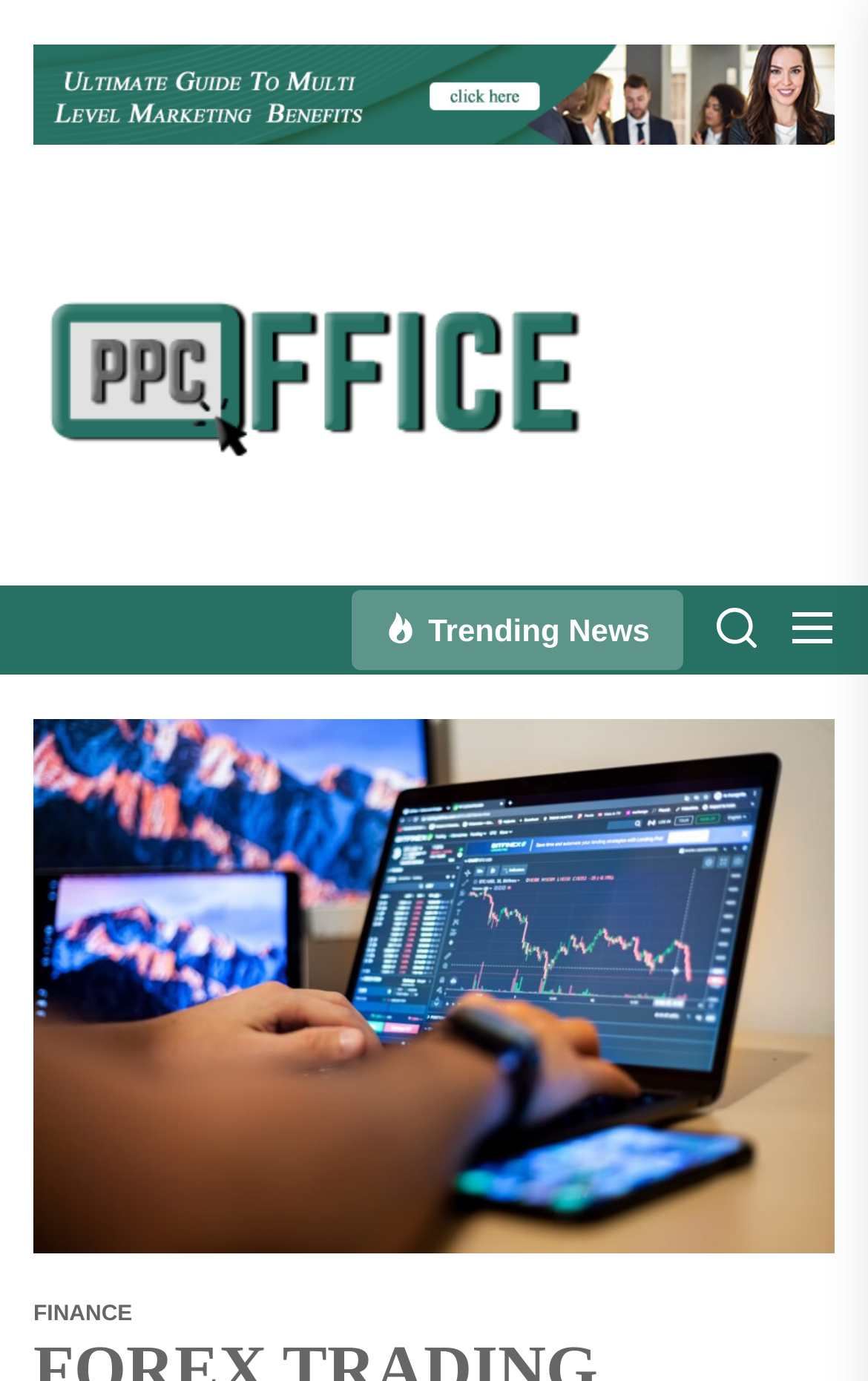Using a single word or phrase, answer the following question: 
What is the purpose of the button 'Trending News'?

To show trending news